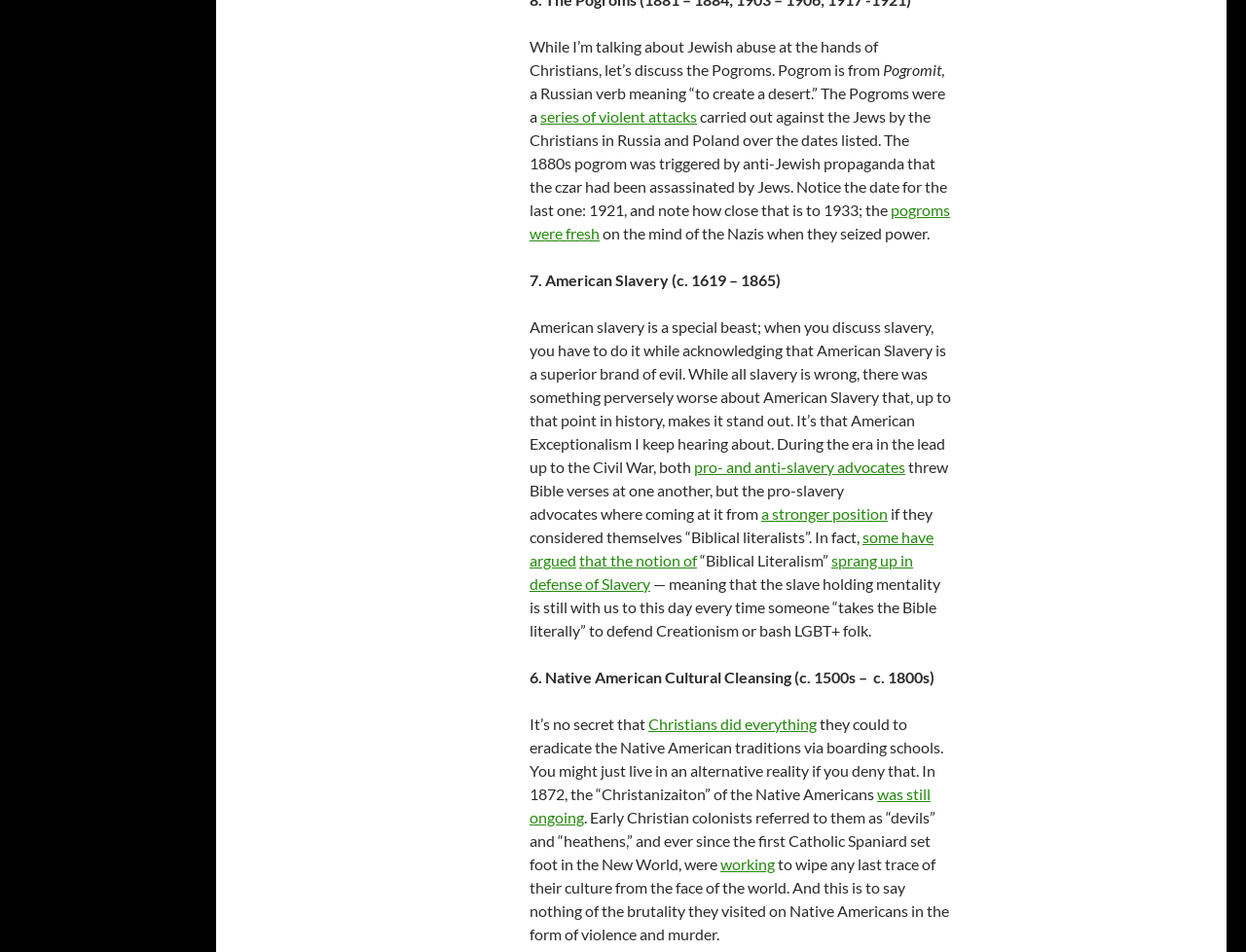Please determine the bounding box coordinates of the clickable area required to carry out the following instruction: "Click the link 'a stronger position'". The coordinates must be four float numbers between 0 and 1, represented as [left, top, right, bottom].

[0.611, 0.53, 0.712, 0.549]